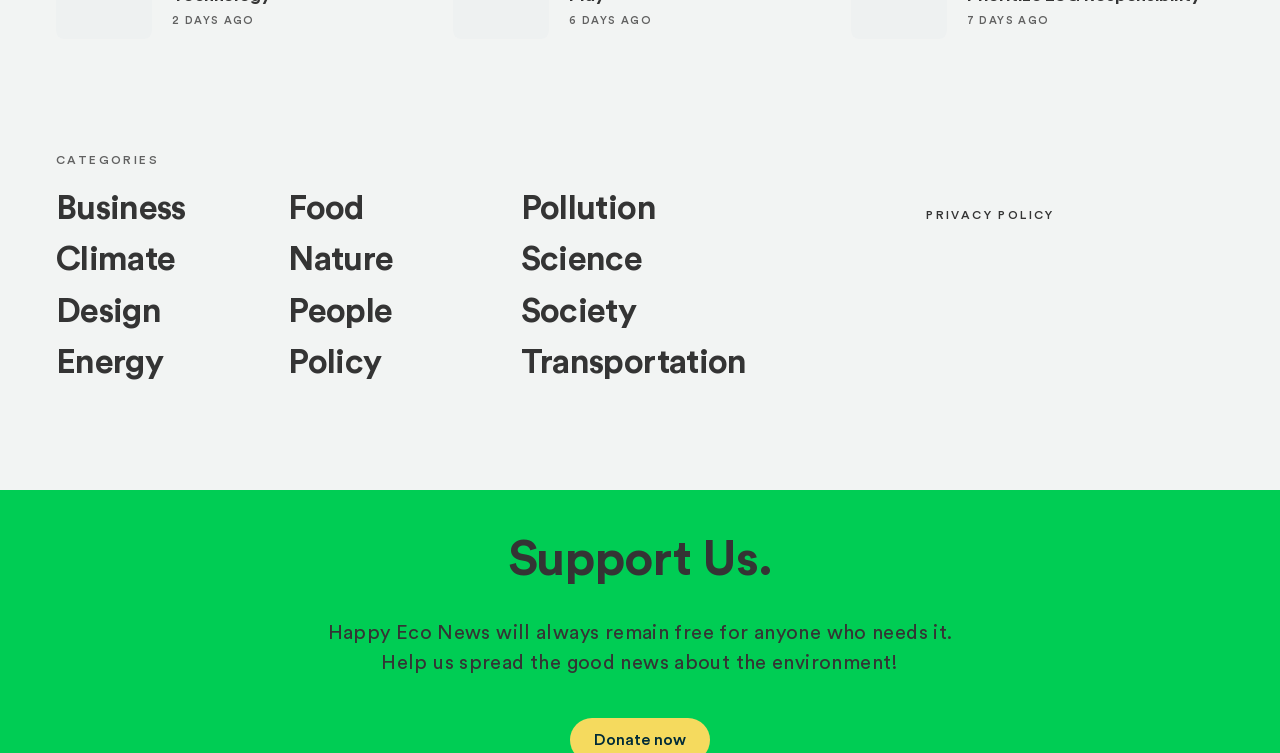Can you look at the image and give a comprehensive answer to the question:
What categories are available on this webpage?

By examining the links under the 'CATEGORIES' heading, I can see that there are 11 categories available, namely Business, Climate, Design, Energy, Food, Nature, People, Policy, Pollution, Science, and Transportation.